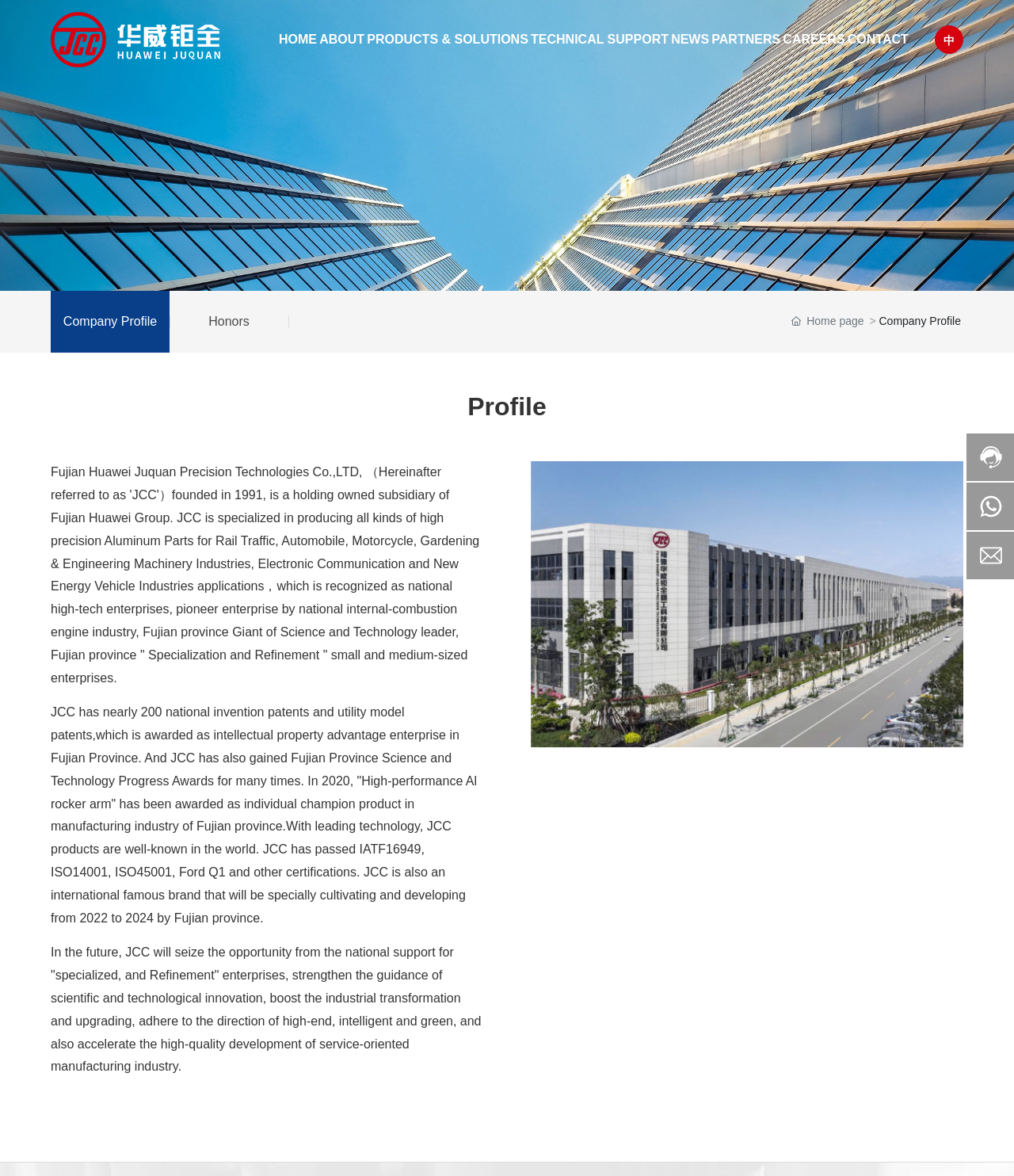Identify the bounding box coordinates of the part that should be clicked to carry out this instruction: "Learn more about 'PRODUCTS & SOLUTIONS'".

[0.362, 0.0, 0.521, 0.067]